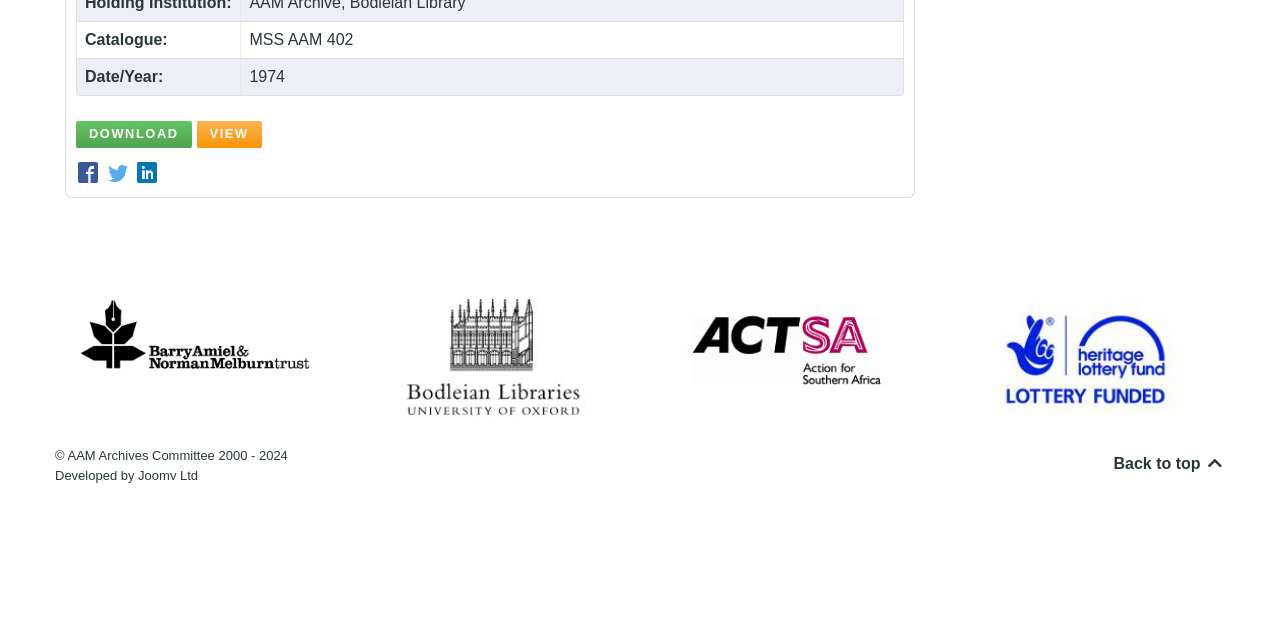Identify the bounding box of the UI component described as: "alt="ACTSA logo"".

[0.525, 0.53, 0.753, 0.556]